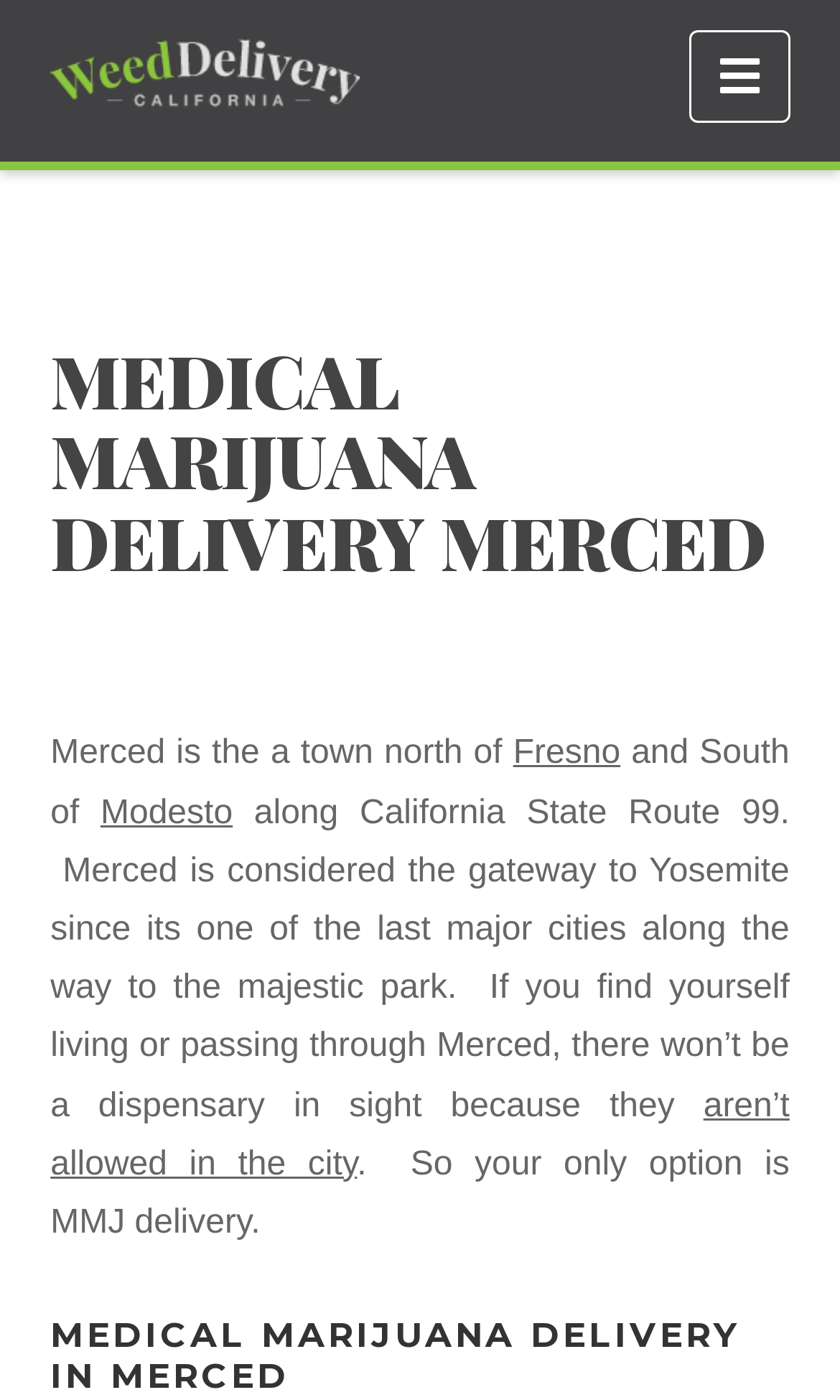Are dispensaries allowed in the city of Merced?
Answer the question with a single word or phrase, referring to the image.

No